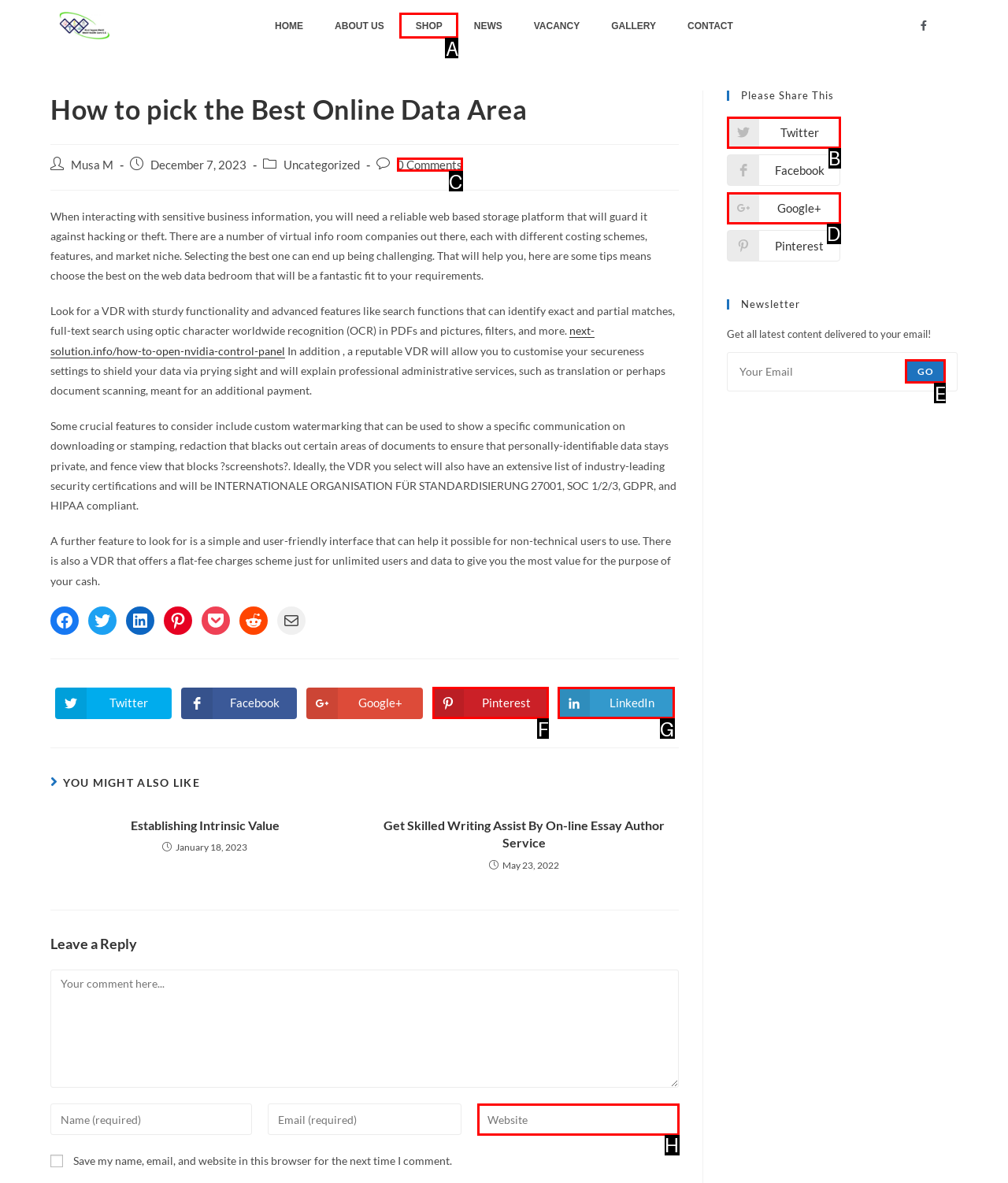Determine the HTML element to be clicked to complete the task: Click on the Submit email address button. Answer by giving the letter of the selected option.

E